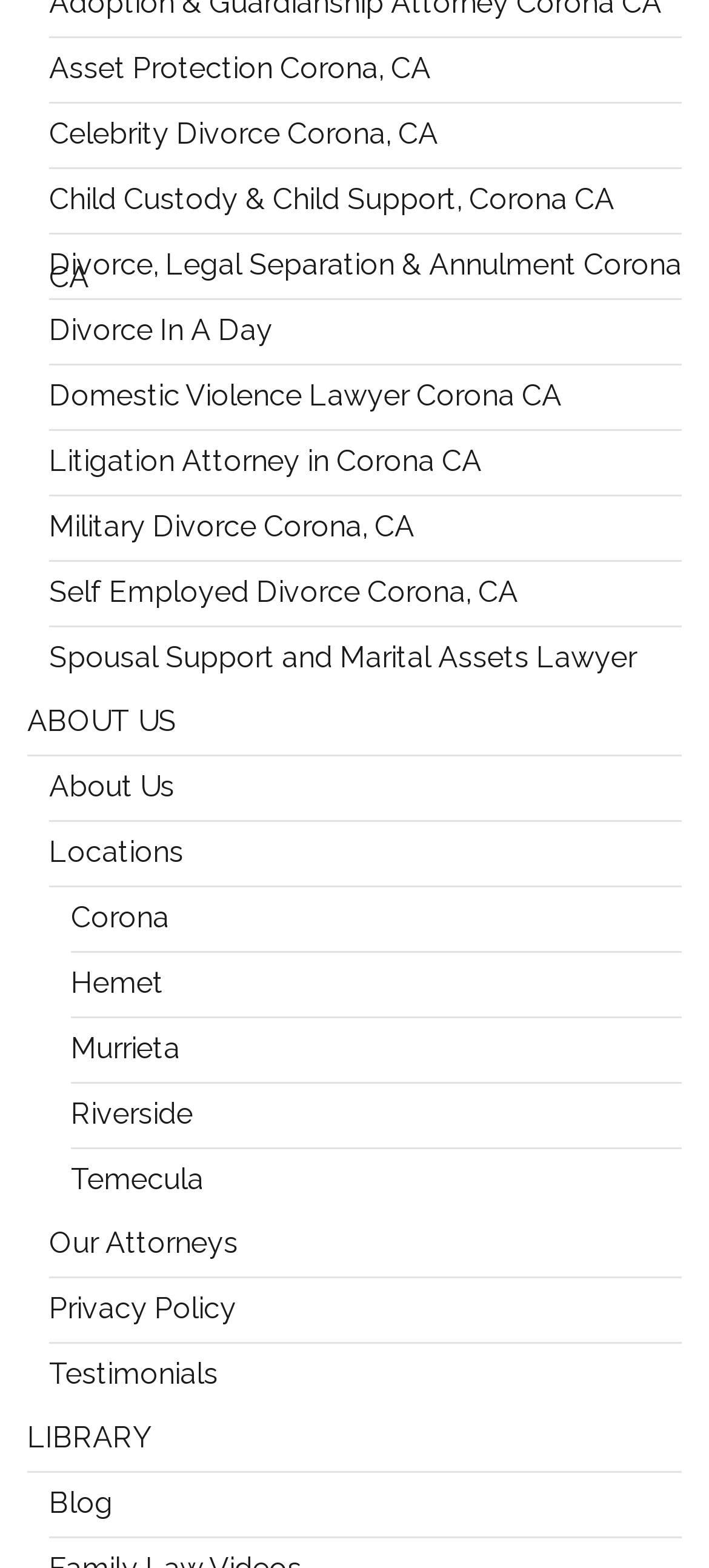Refer to the image and provide a thorough answer to this question:
What is the last link listed under the main navigation?

The last link listed under the main navigation is 'Blog', which is located at the bottom of the list of links.